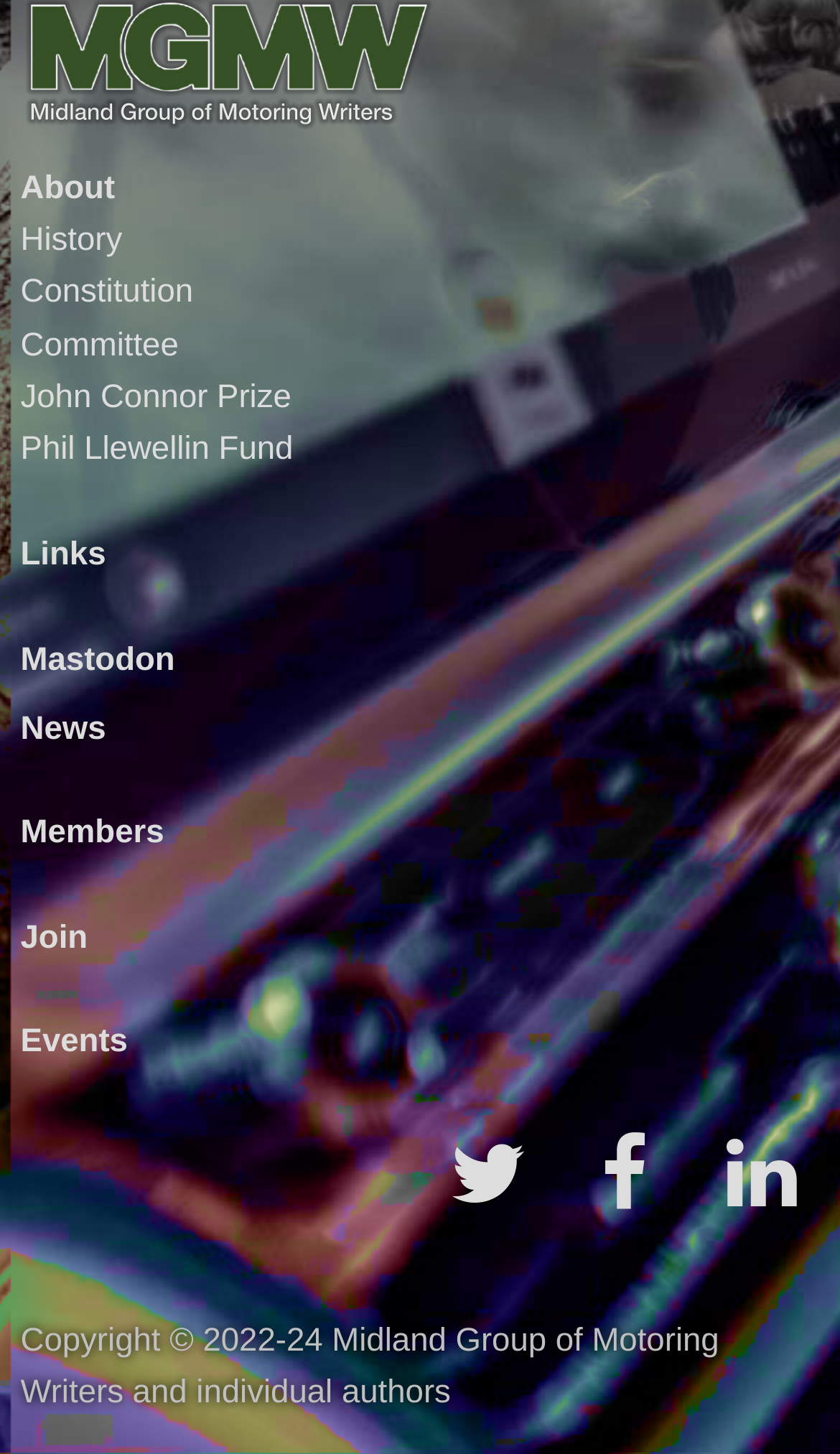Determine the bounding box coordinates of the element that should be clicked to execute the following command: "View John Connor Prize page".

[0.024, 0.261, 0.347, 0.286]